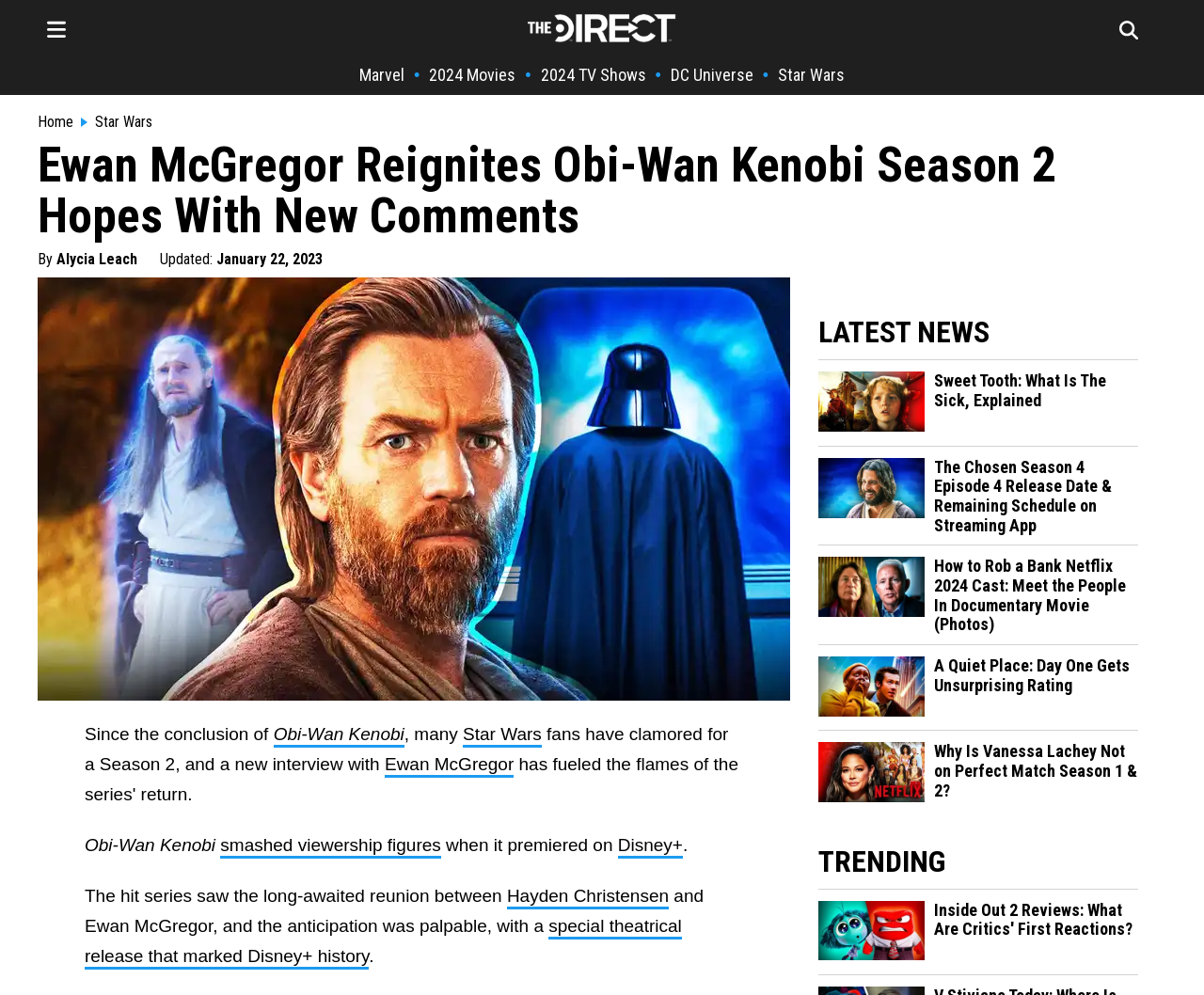Show the bounding box coordinates for the element that needs to be clicked to execute the following instruction: "Read the article about Obi-Wan Kenobi". Provide the coordinates in the form of four float numbers between 0 and 1, i.e., [left, top, right, bottom].

[0.227, 0.728, 0.336, 0.752]